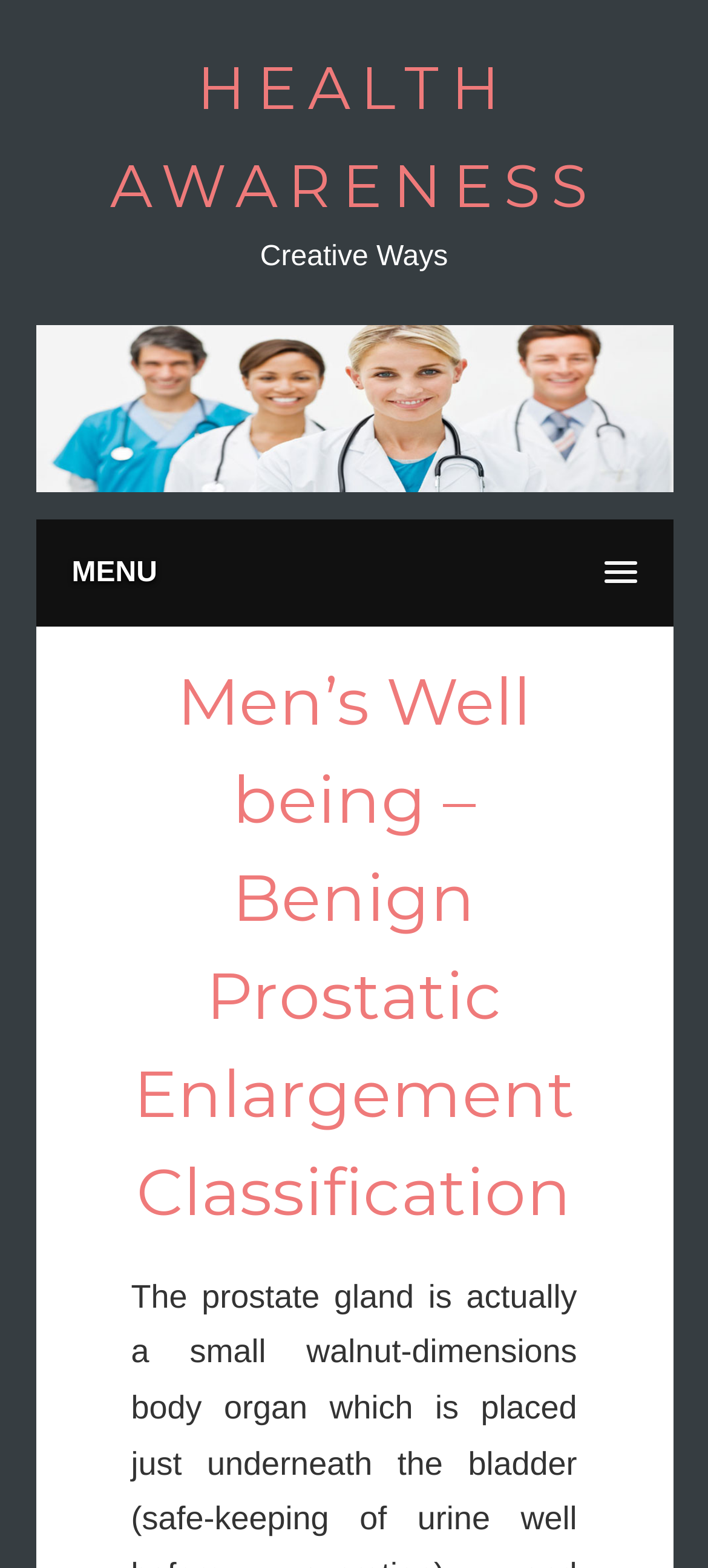Respond to the question below with a single word or phrase:
What is the relationship between the prostate gland and the bladder?

The prostate gland is located underneath the bladder